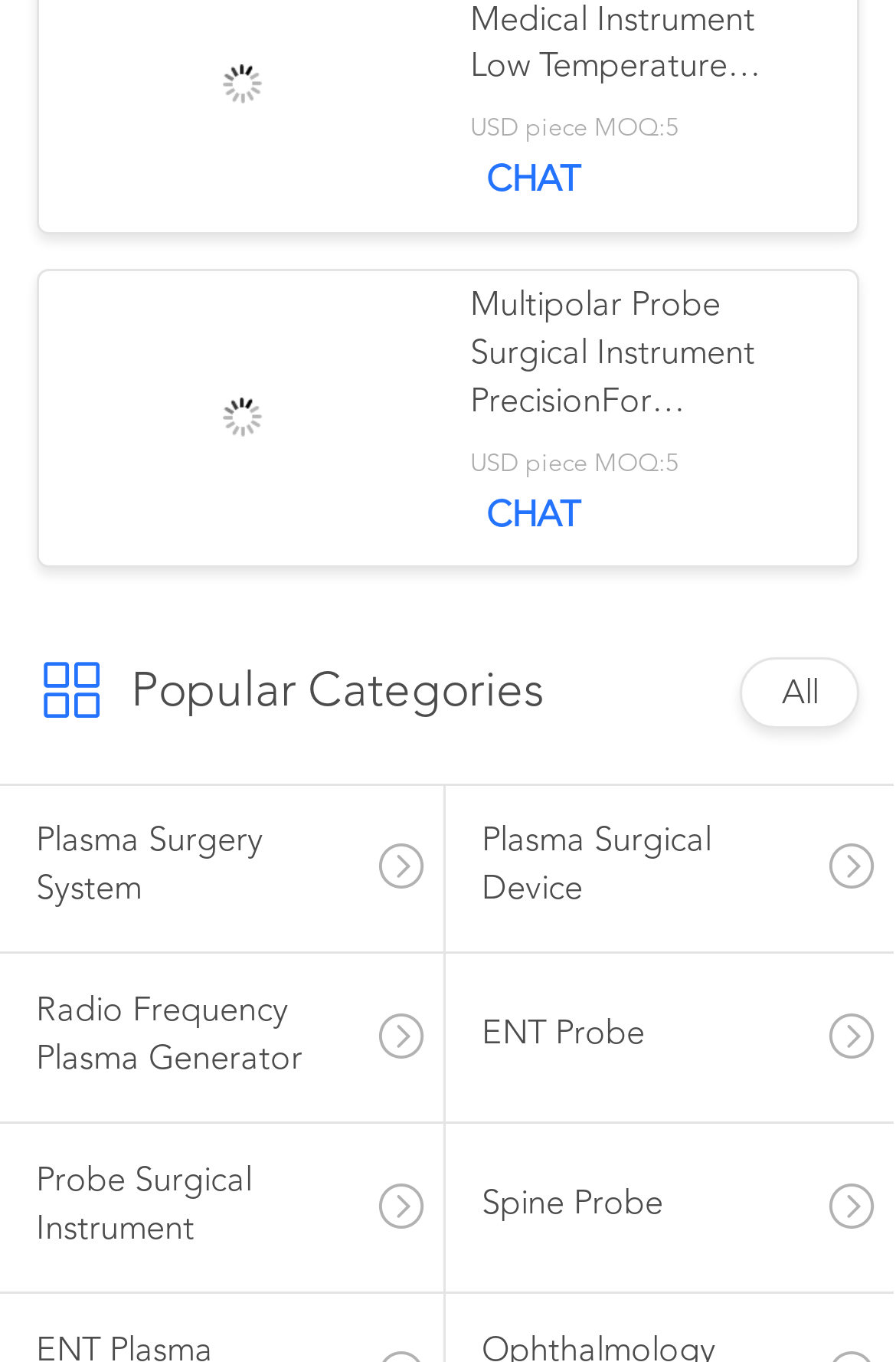What categories are available on this website?
Refer to the image and provide a thorough answer to the question.

The link elements with texts 'Plasma Surgery System', 'Plasma Surgical Device', 'Radio Frequency Plasma Generator', 'ENT Probe', 'Probe Surgical Instrument', and 'Spine Probe' suggest that there are multiple categories available on this website, including those related to plasma surgery and probe instruments.